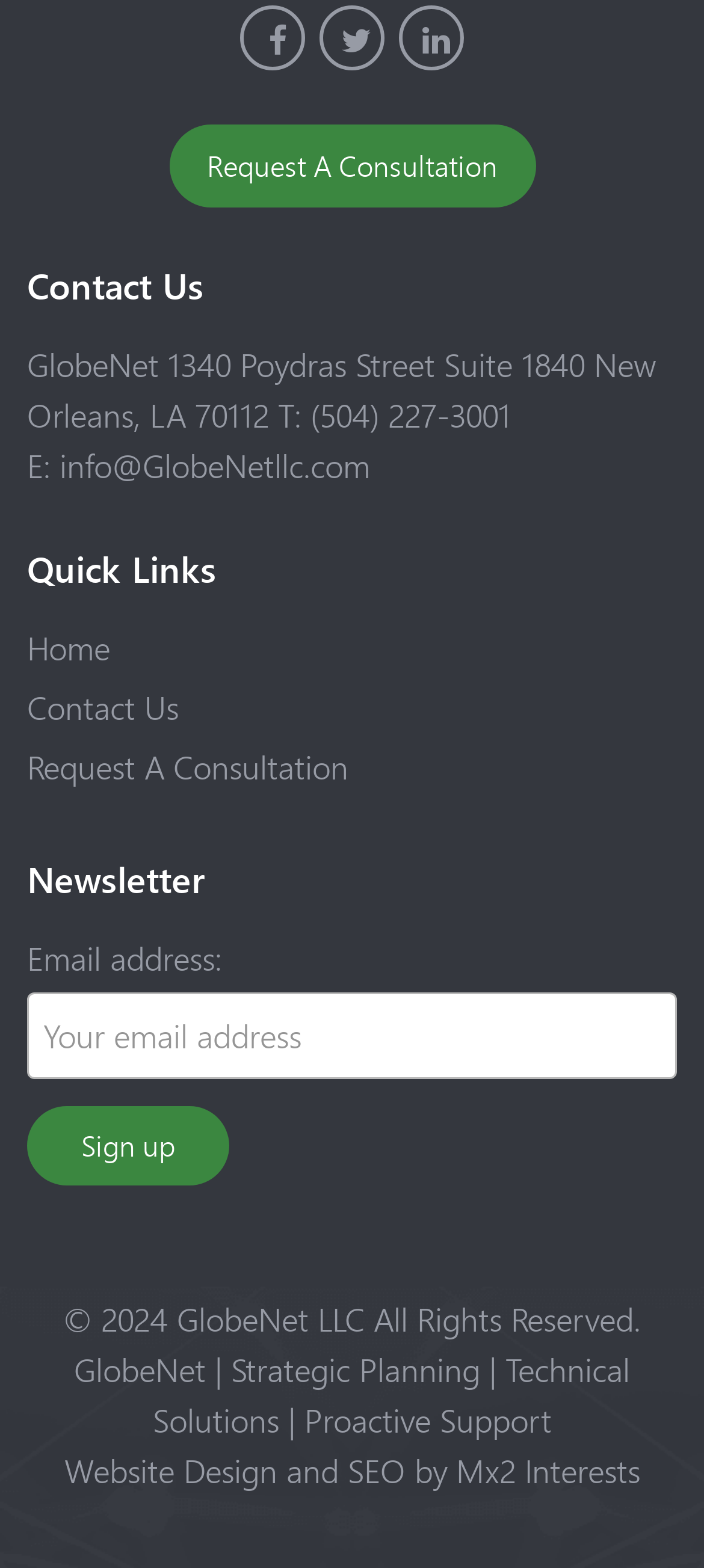Please give a short response to the question using one word or a phrase:
What is the phone number to contact GlobeNet?

(504) 227-3001